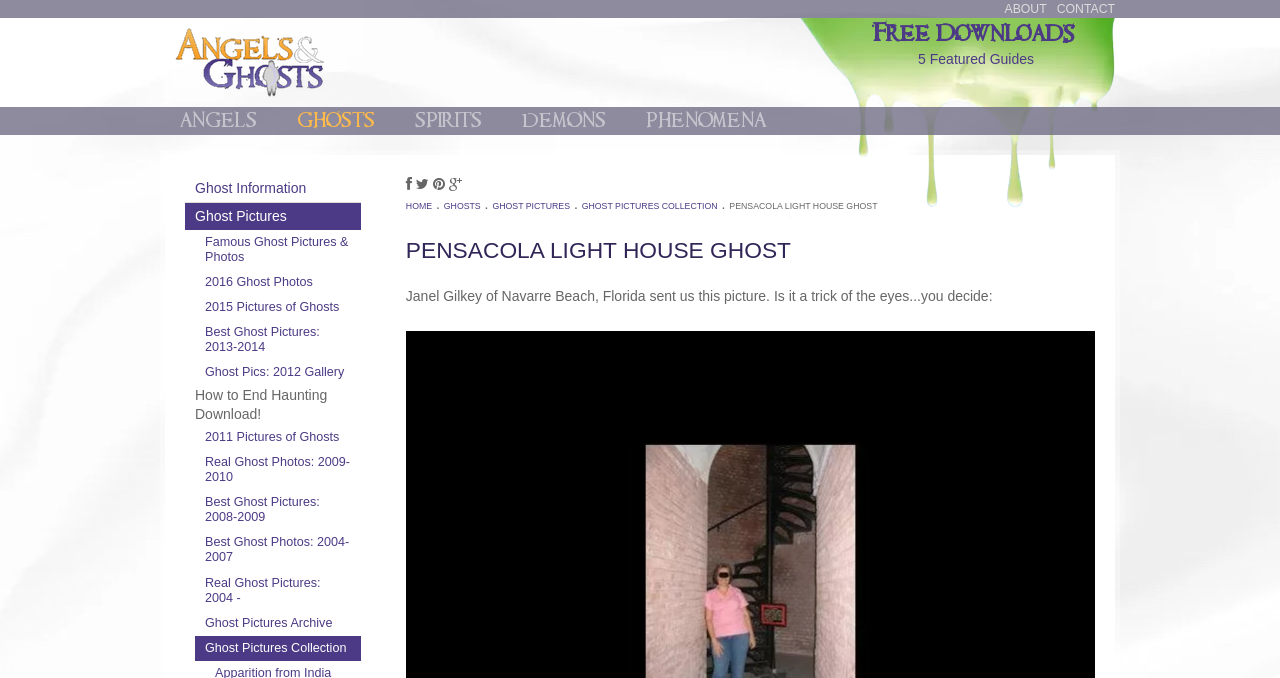What is the main topic of this webpage?
Please use the visual content to give a single word or phrase answer.

Ghost Pictures